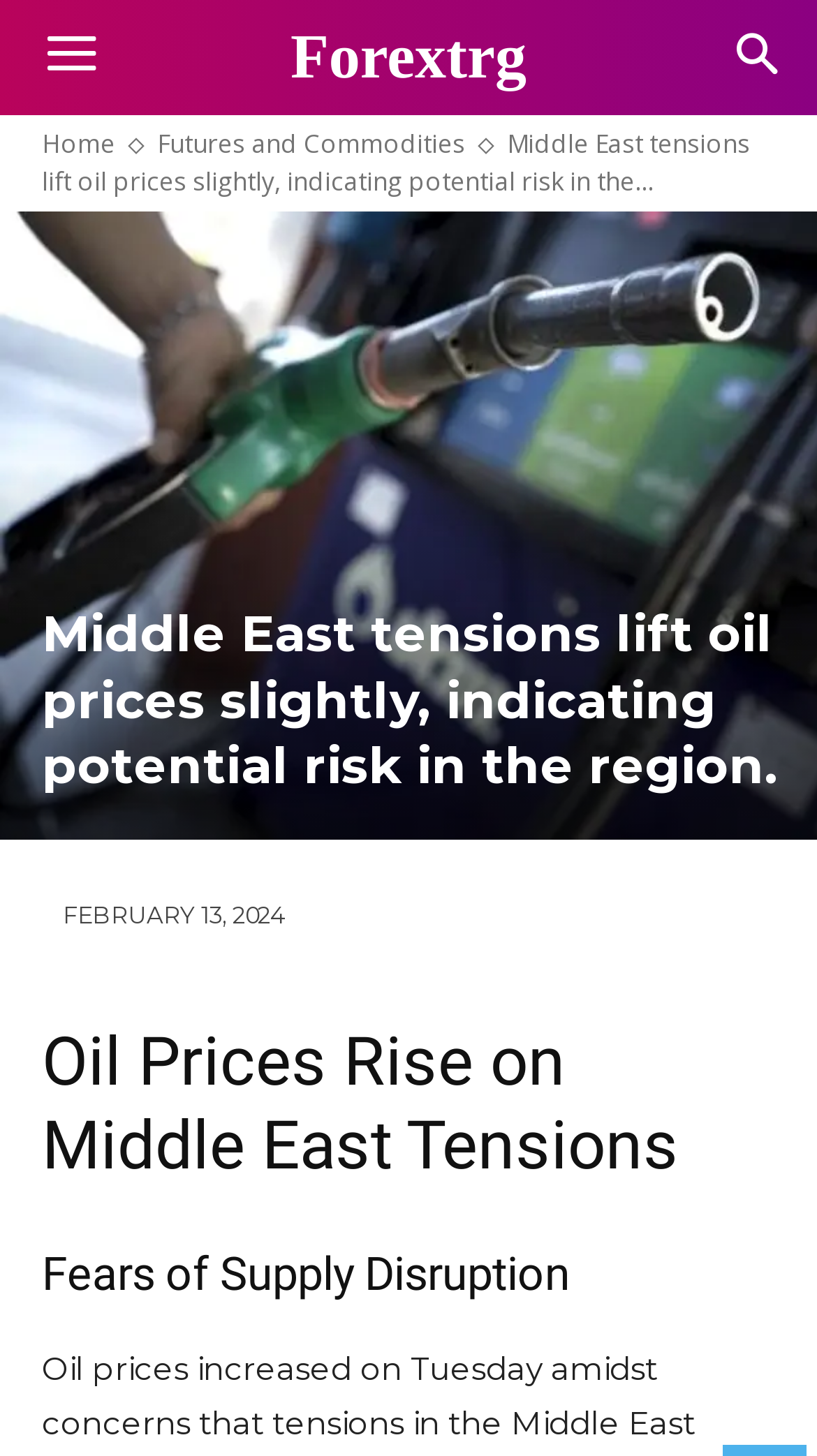Respond to the question below with a single word or phrase: What is the topic of the news?

Oil Prices